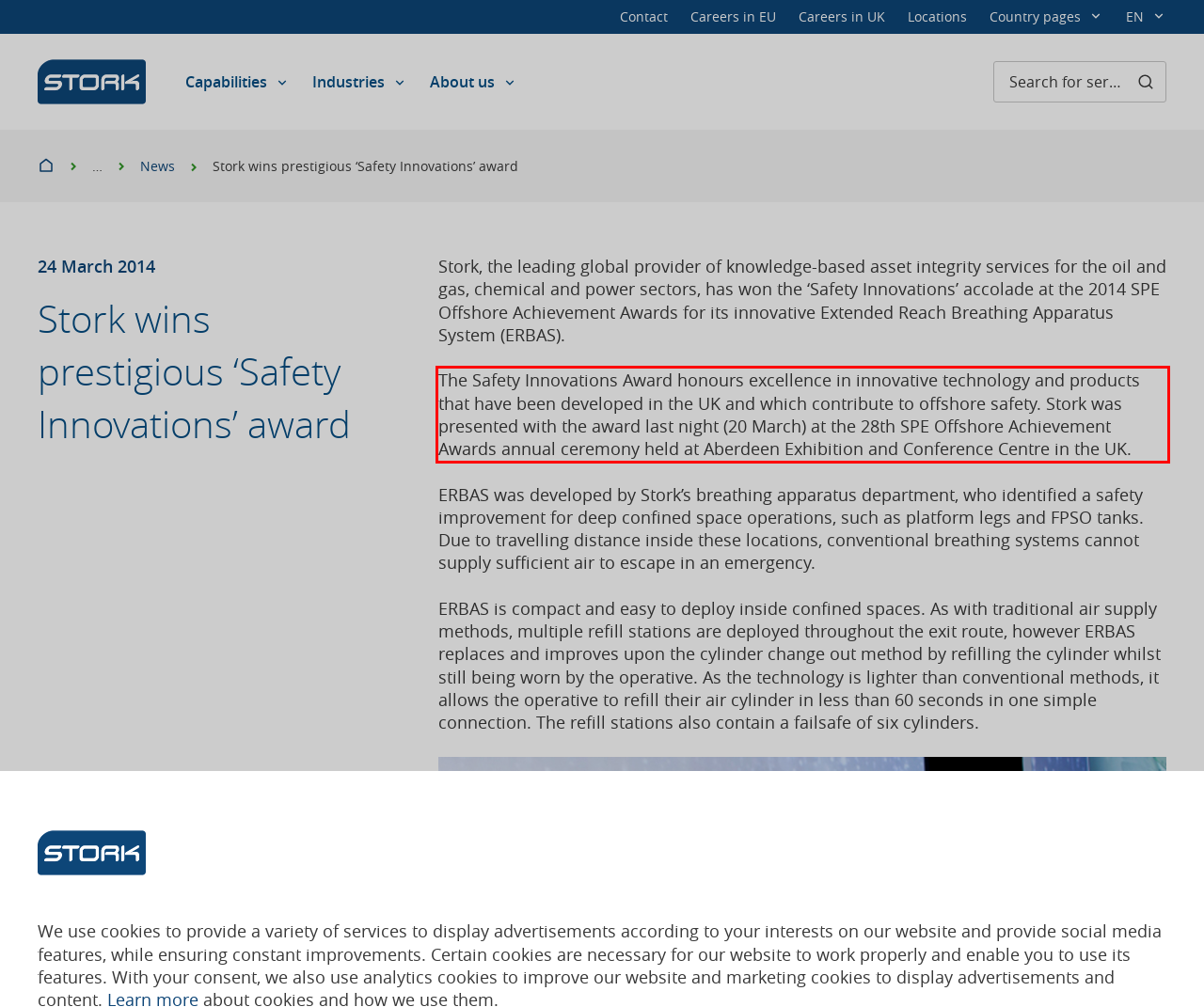From the screenshot of the webpage, locate the red bounding box and extract the text contained within that area.

The Safety Innovations Award honours excellence in innovative technology and products that have been developed in the UK and which contribute to offshore safety. Stork was presented with the award last night (20 March) at the 28th SPE Offshore Achievement Awards annual ceremony held at Aberdeen Exhibition and Conference Centre in the UK.